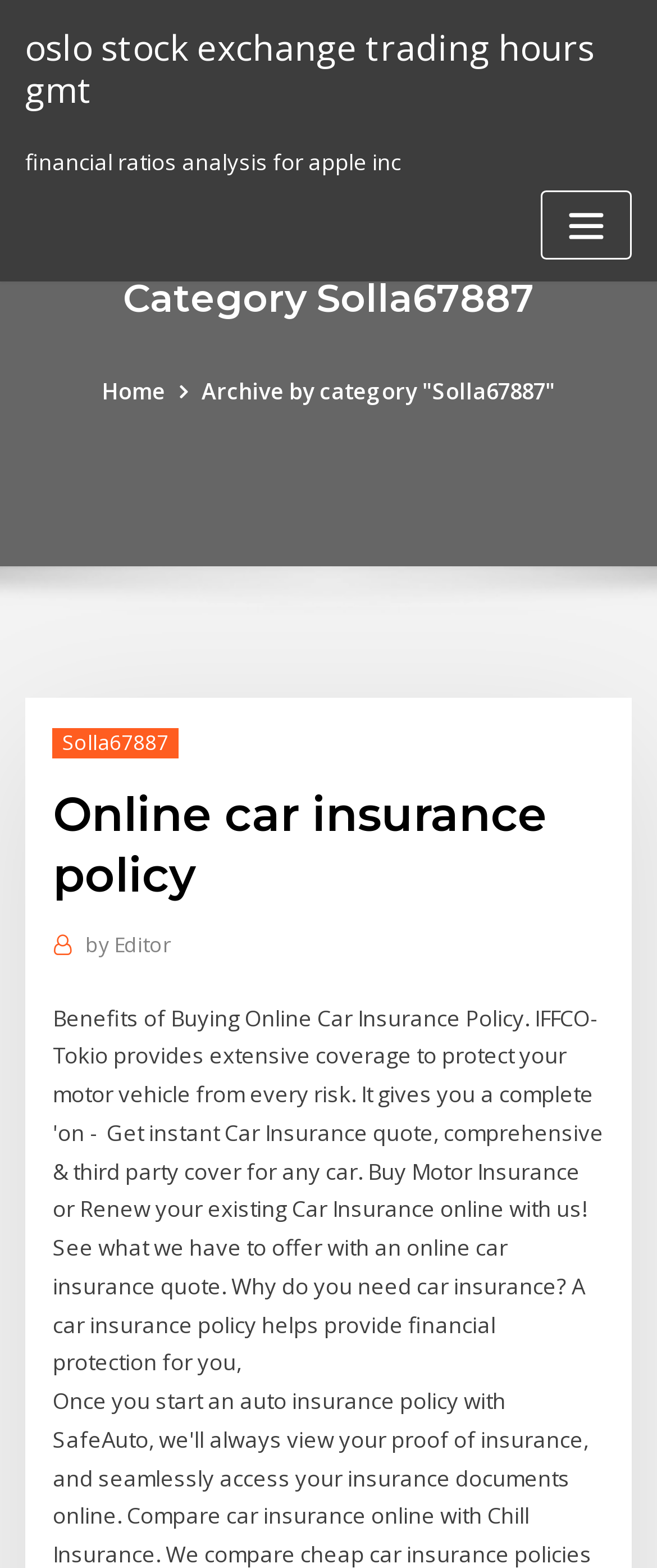Please analyze the image and give a detailed answer to the question:
Is the navigation menu expanded?

I checked the button element 'Toggle navigation' and found that its 'expanded' property is set to 'False', indicating that the navigation menu is not expanded.